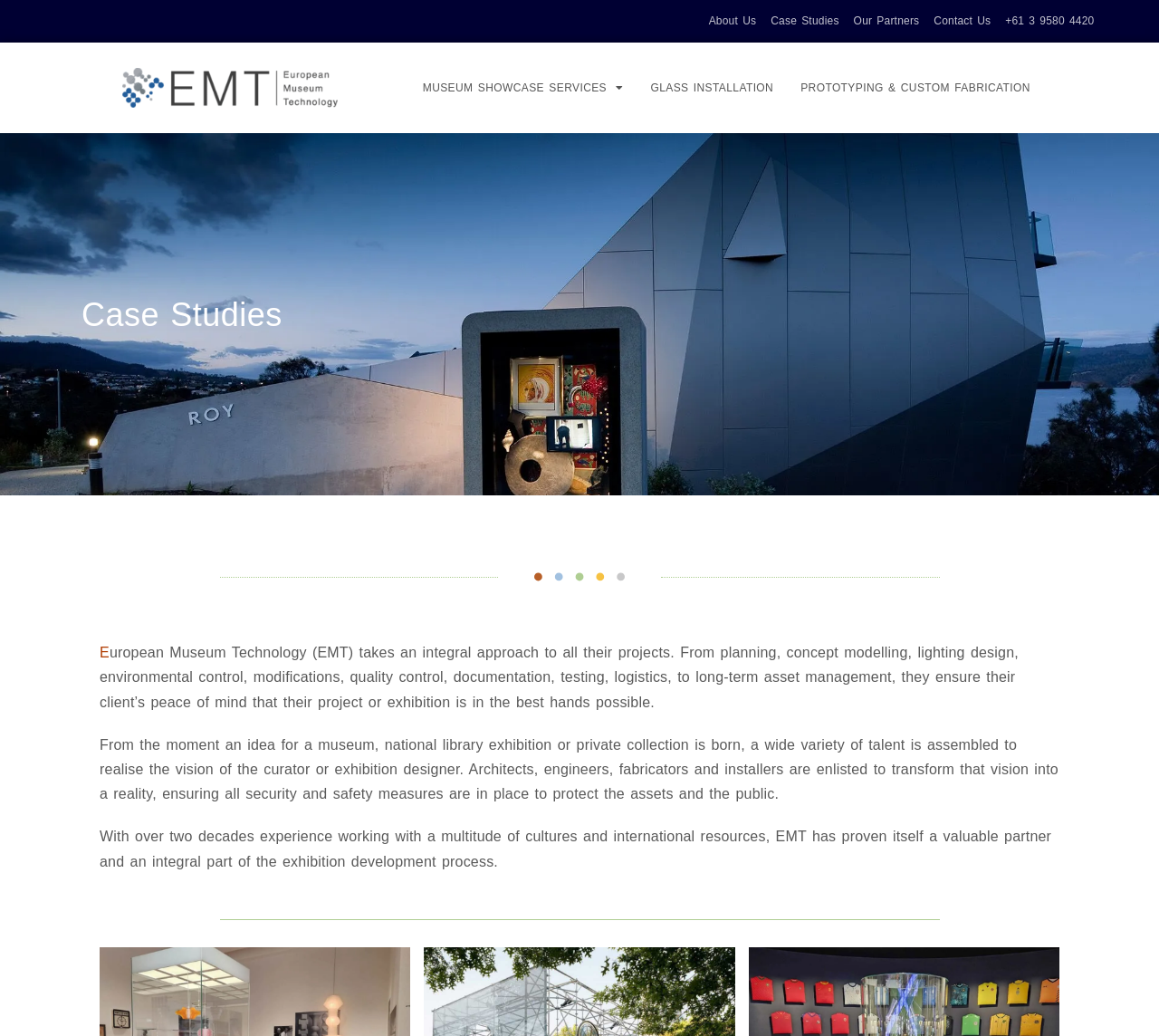Identify the bounding box coordinates necessary to click and complete the given instruction: "Call +61 3 9580 4420".

[0.867, 0.009, 0.944, 0.033]